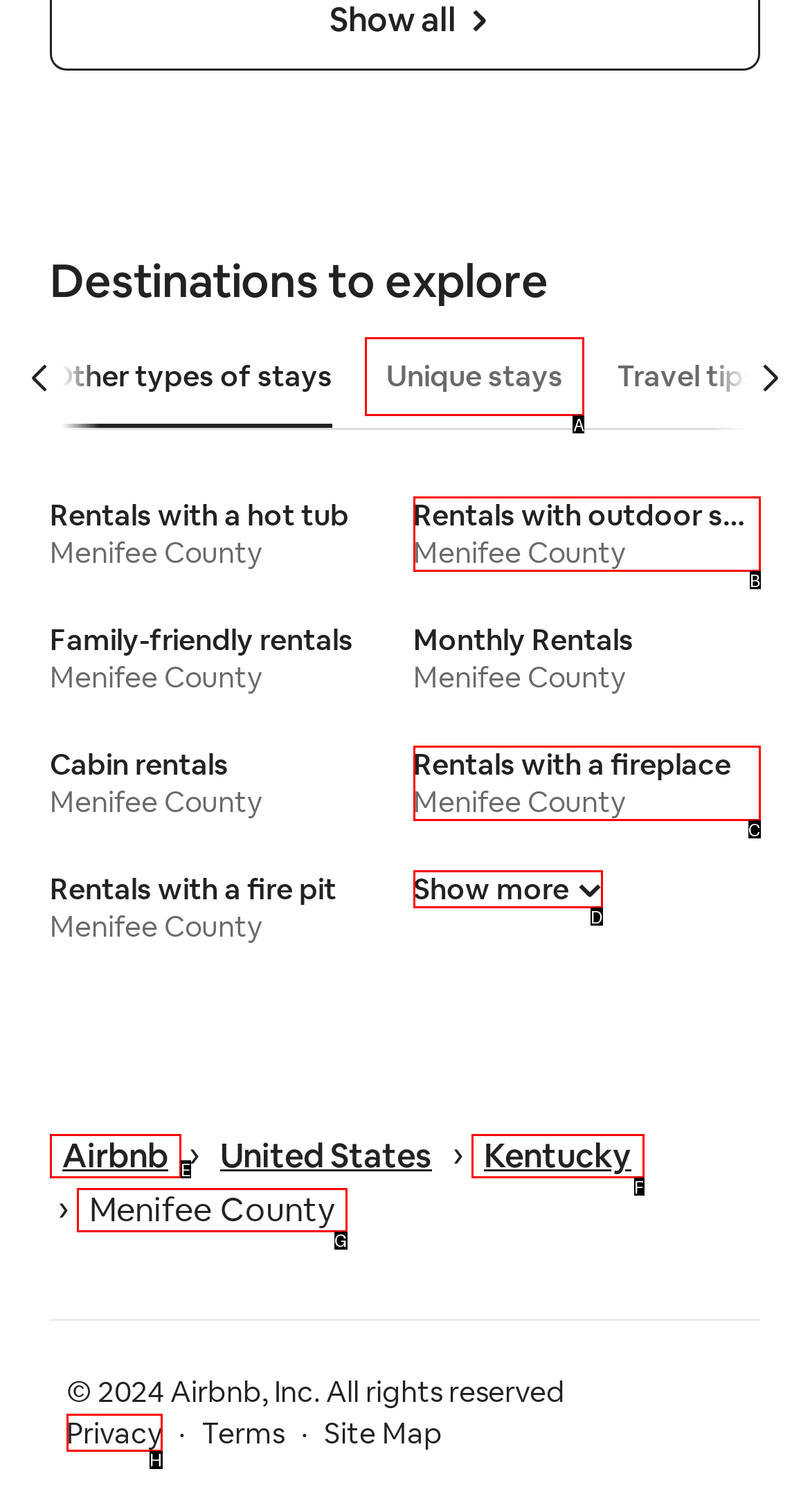Identify the correct UI element to click to follow this instruction: Select Unique stays tab
Respond with the letter of the appropriate choice from the displayed options.

A